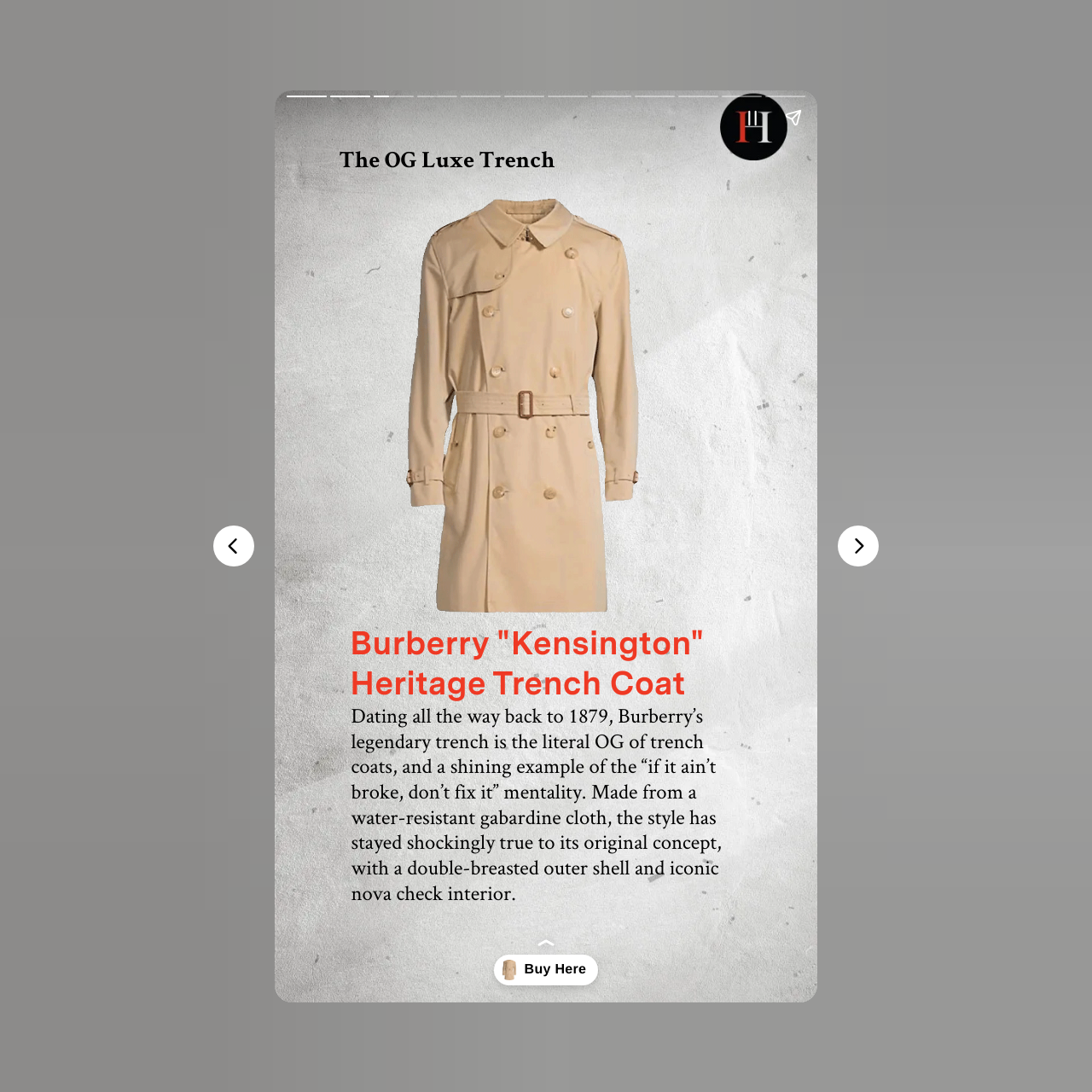Extract the text of the main heading from the webpage.

Elevate Your Rainy Day ‘Fits With the Best Trench Coats for Men